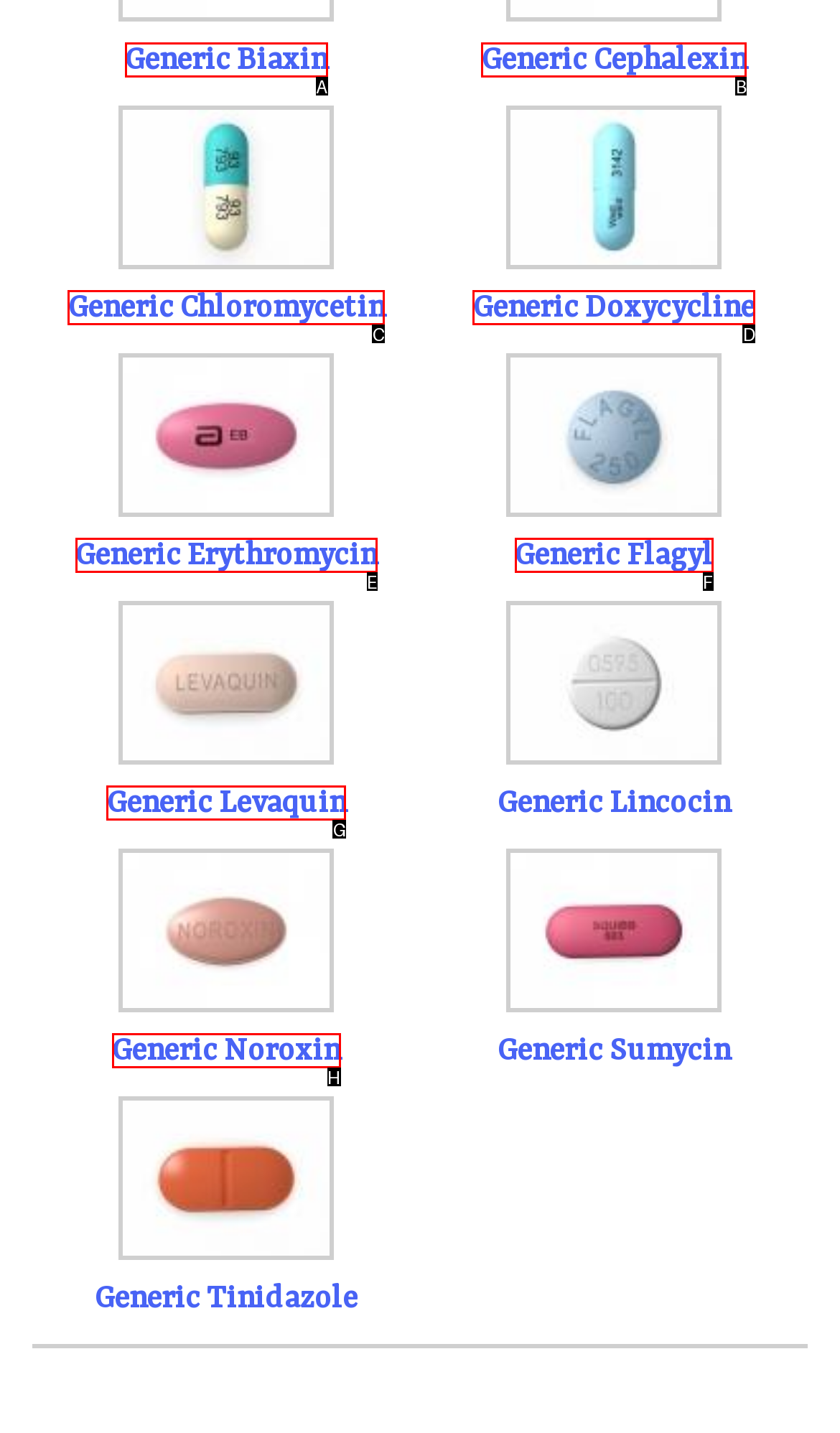Select the appropriate option that fits: Generic Biaxin
Reply with the letter of the correct choice.

A